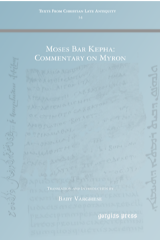Give a thorough explanation of the elements present in the image.

The image displays the cover of the book titled "Moses Bar Kepha: Commentary on Myron," part of the "Texts from Christian Late Antiquity" series, edited by Gorgias Press. The cover features a soft blue background with handwritten Syriac script, indicating its historical and cultural significance. The title is prominently displayed at the center, while the translation and introduction are credited to Fr. Baby Varghese, emphasizing the scholarly effort behind this important work on the West Syriac Liturgy. This edition offers an essential resource for those interested in early Christian texts, liturgical history, and Syriac literature.